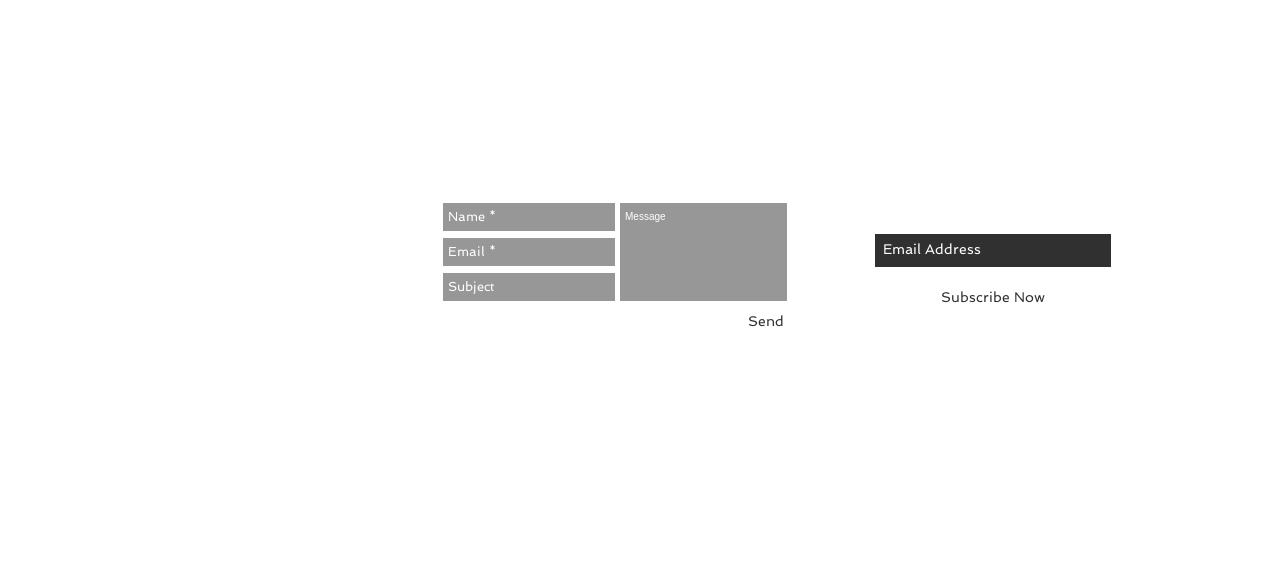Provide a one-word or short-phrase answer to the question:
What is the copyright year of the webpage?

2017